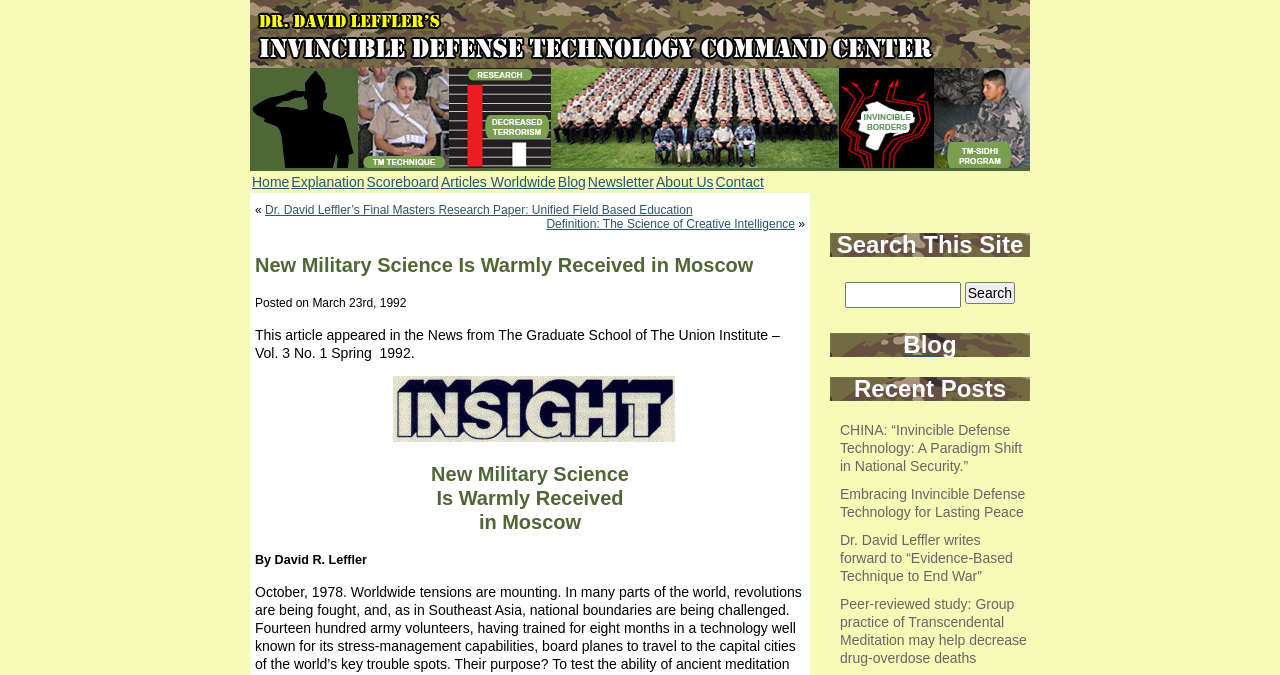From the webpage screenshot, identify the region described by Blog. Provide the bounding box coordinates as (top-left x, top-left y, bottom-right x, bottom-right y), with each value being a floating point number between 0 and 1.

[0.436, 0.258, 0.458, 0.281]